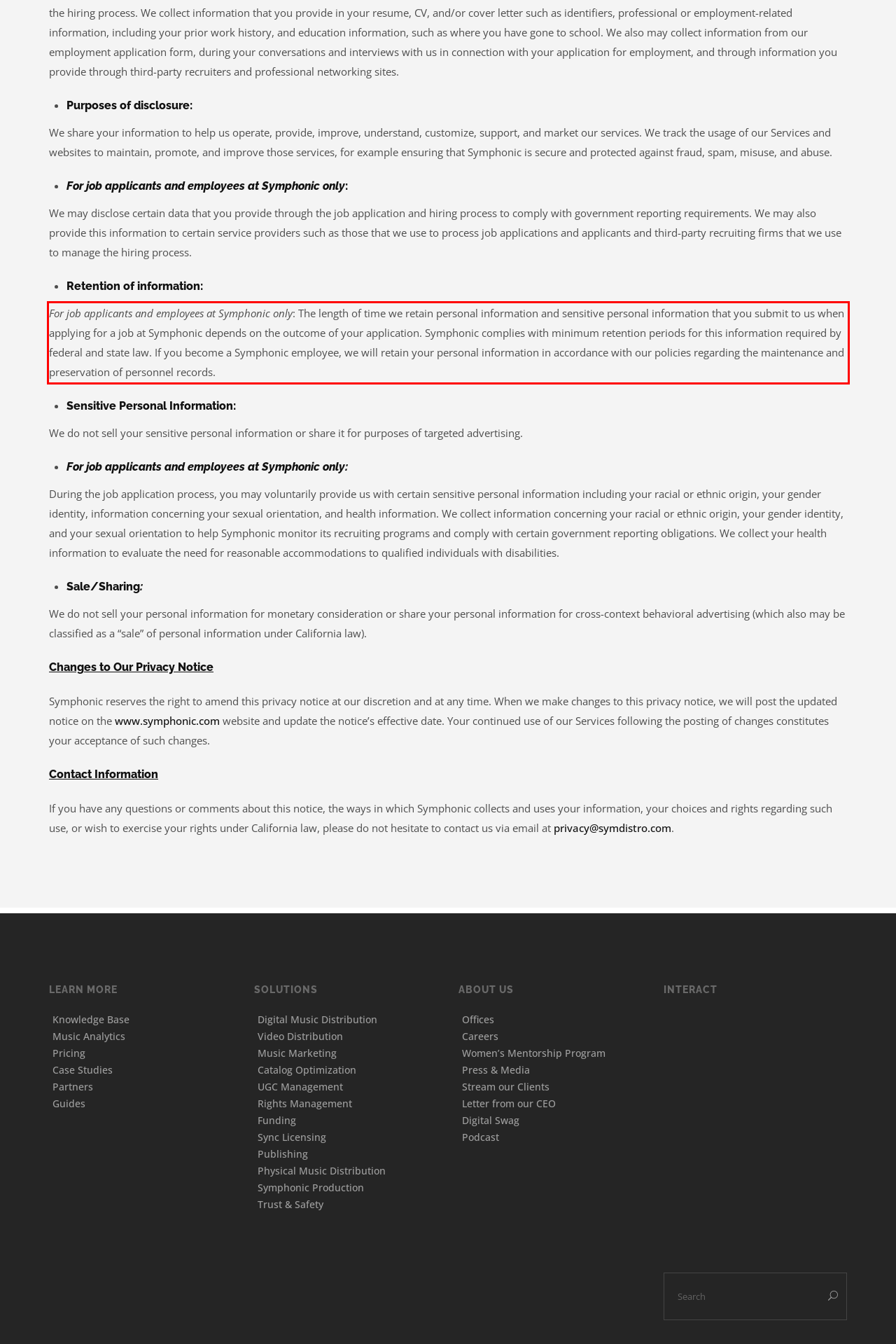Please examine the webpage screenshot and extract the text within the red bounding box using OCR.

For job applicants and employees at Symphonic only: The length of time we retain personal information and sensitive personal information that you submit to us when applying for a job at Symphonic depends on the outcome of your application. Symphonic complies with minimum retention periods for this information required by federal and state law. If you become a Symphonic employee, we will retain your personal information in accordance with our policies regarding the maintenance and preservation of personnel records.